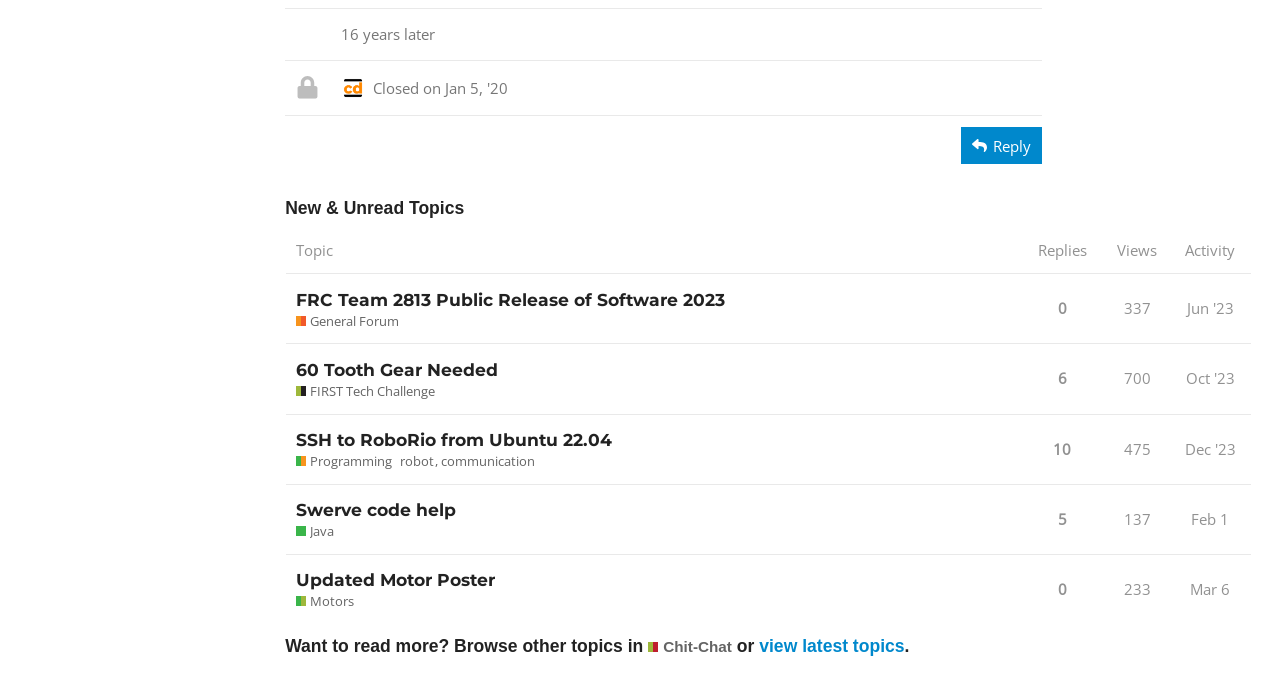Give a one-word or short-phrase answer to the following question: 
What is the view count of the topic 'SSH to RoboRio from Ubuntu 22.04 Programming Tags'?

700